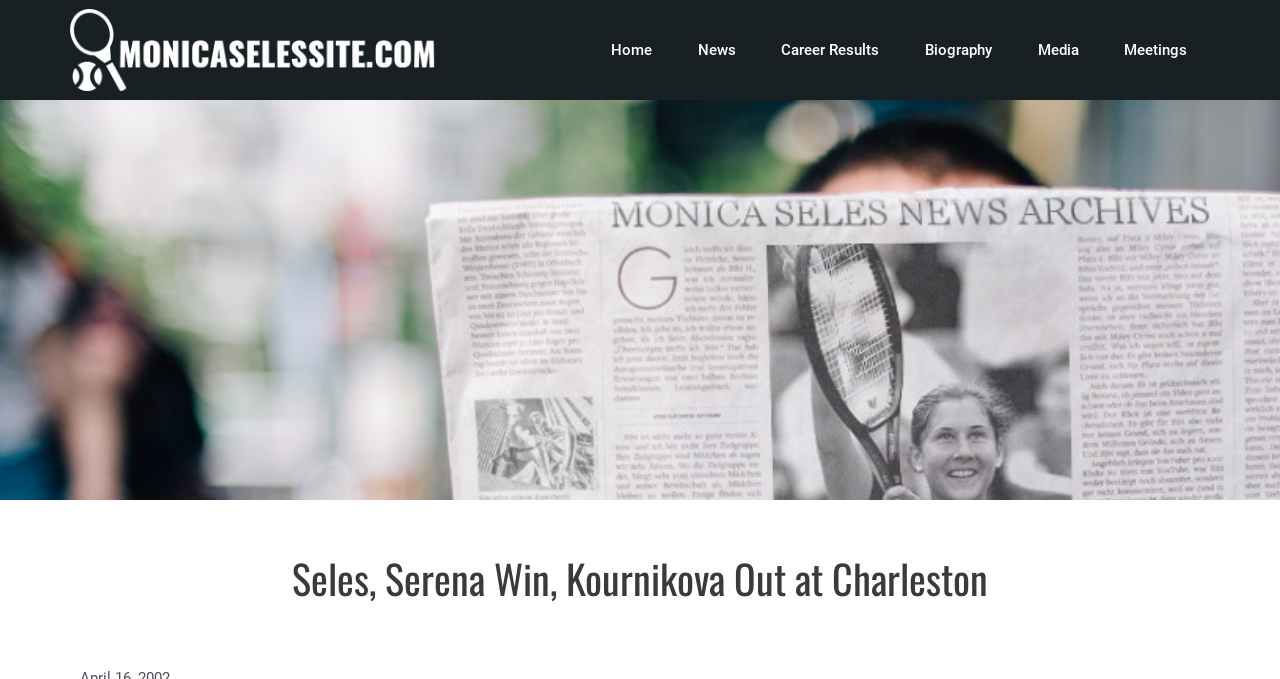Offer an extensive depiction of the webpage and its key elements.

The webpage is about Monica Seles, a tennis player, and features a news article with the title "Seles, Serena Win, Kournikova Out at Charleston". At the top of the page, there is a row of navigation links, including "Home", "News", "Career Results", "Biography", "Media", and "Meetings", which are evenly spaced and aligned horizontally. 

Below the navigation links, there is a prominent heading that displays the title of the news article, taking up most of the width of the page. The article itself is not explicitly mentioned in the accessibility tree, but it is likely to be located below the heading, given the context. 

Additionally, there is a small link at the top-left corner of the page, but its purpose is unclear without more context.